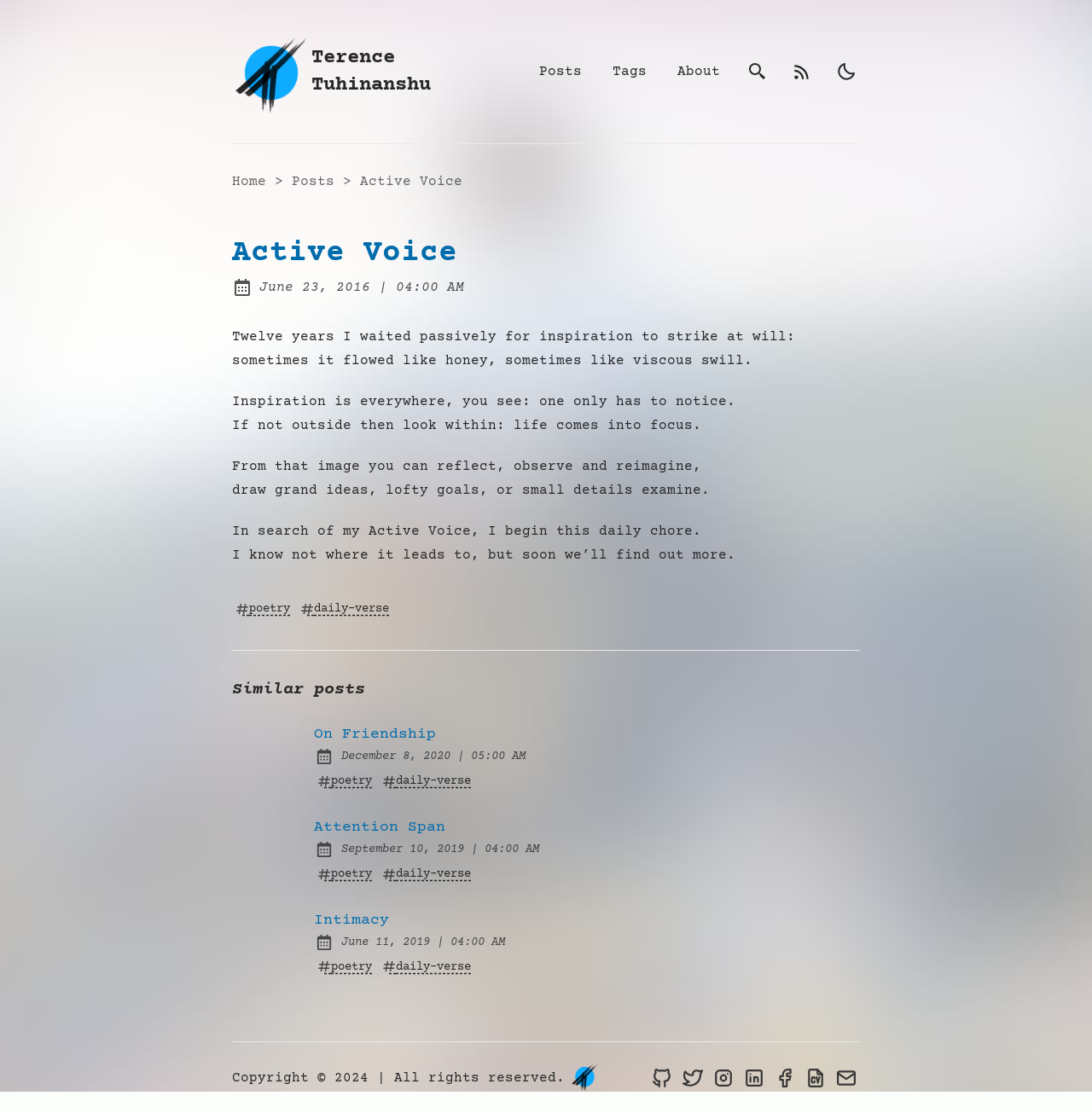Determine the bounding box coordinates for the area that needs to be clicked to fulfill this task: "view the rss feed". The coordinates must be given as four float numbers between 0 and 1, i.e., [left, top, right, bottom].

[0.722, 0.052, 0.747, 0.077]